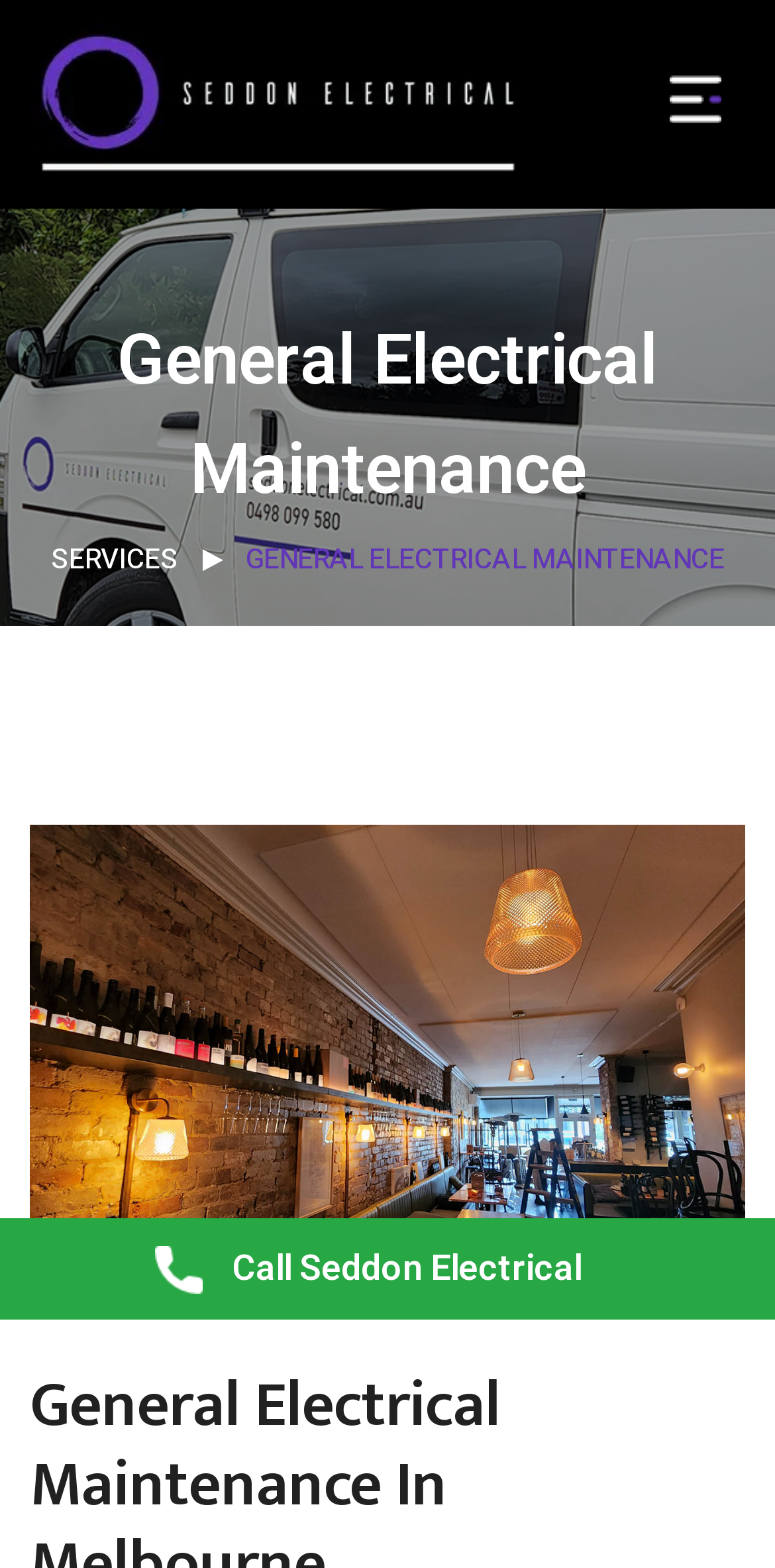What is the location of the service provider?
From the screenshot, provide a brief answer in one word or phrase.

Melbourne